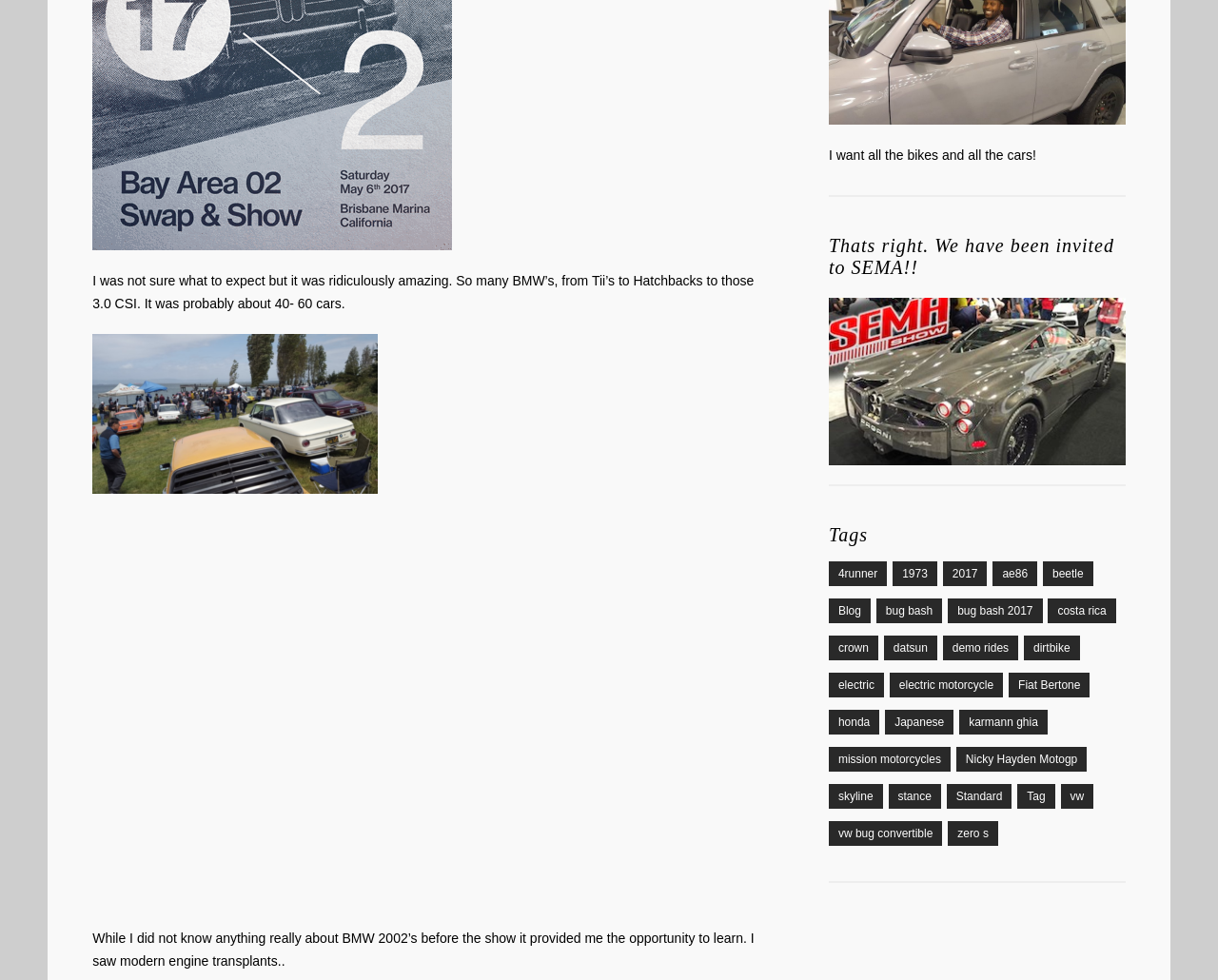Find the bounding box coordinates of the clickable area that will achieve the following instruction: "Click on the '4runner' tag".

[0.68, 0.573, 0.728, 0.598]